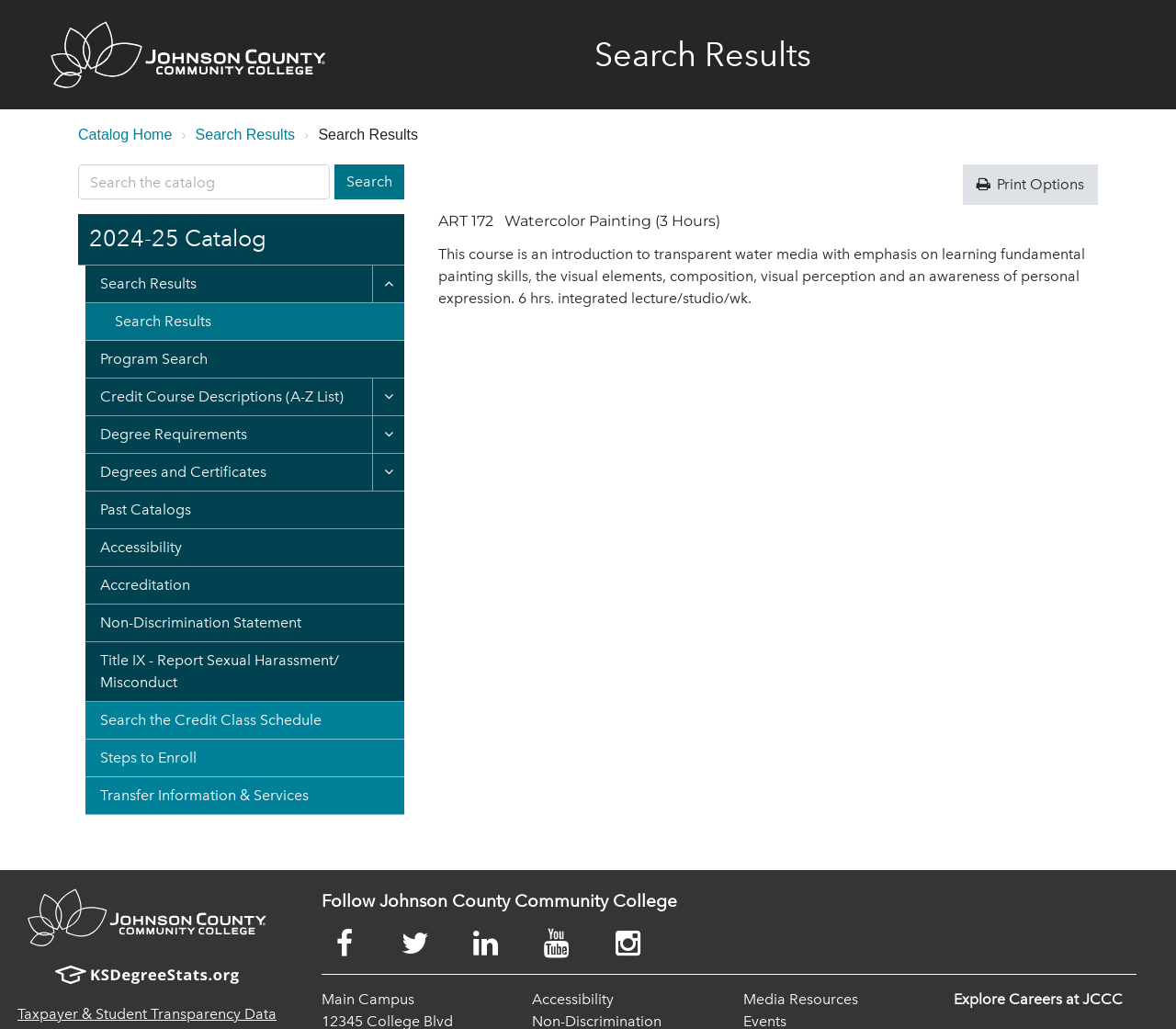Provide a thorough description of the webpage's content and layout.

The webpage is a search results page for the Johnson County Community College Catalog. At the top left, there is a JCCC logo, and next to it, a heading that reads "Search Results". Below the logo, there is a navigation bar with breadcrumbs, showing the path "Catalog Home > Search Results". 

On the left side of the page, there is a complementary section that contains a search box with a label "Search catalog" and a search button. Below the search box, there is a heading "2024-25 Catalog" with a link to the catalog. Underneath, there is a primary navigation menu with links to various sections, including "Search Results", "Program Search", "Credit Course Descriptions", "Degree Requirements", and more.

On the right side of the page, there is a main section that displays the search results. The first result is a course description for "ART 172 Watercolor Painting" with a brief summary of the course. 

At the bottom of the page, there are several links and sections, including a "Print Options" button, a link to Johnson County Community College, and links to external resources such as KS Degree Stats and Taxpayer & Student Transparency Data. There are also social media links to follow Johnson County Community College, and a section with links to the main campus, accessibility resources, and media resources. Finally, there is a link to explore careers at JCCC.